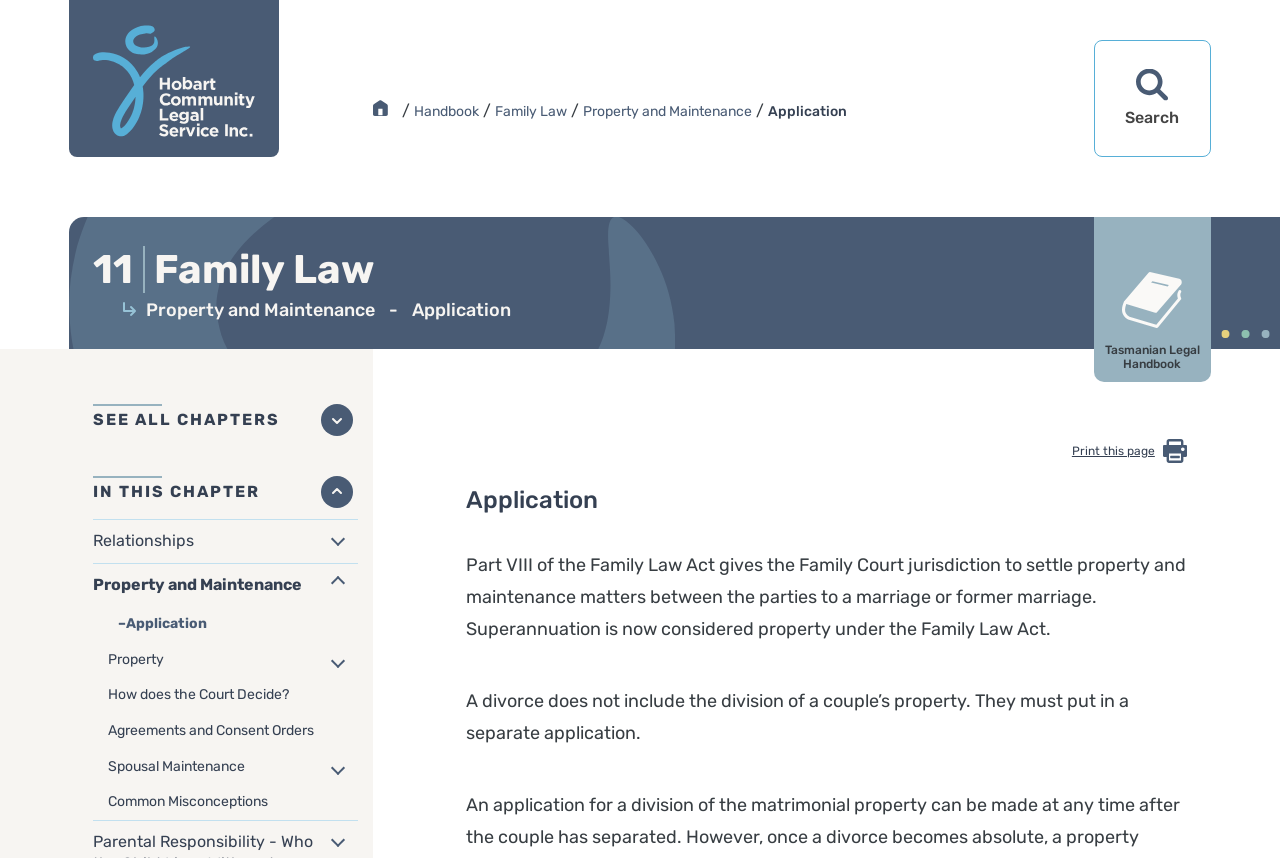Identify the bounding box for the described UI element: "aria-label="WhatsApp"".

None